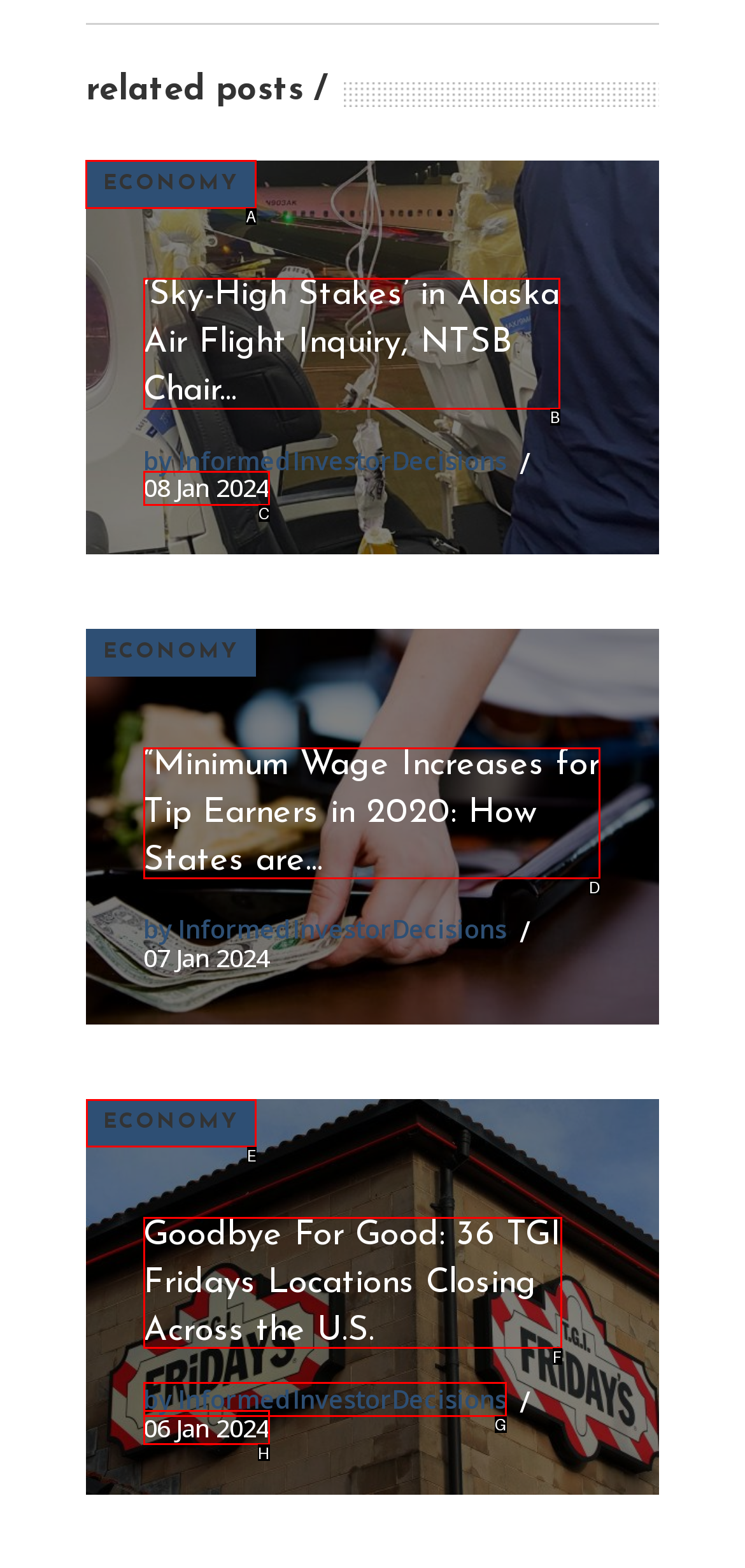For the task: Click on 'ECONOMY', tell me the letter of the option you should click. Answer with the letter alone.

A